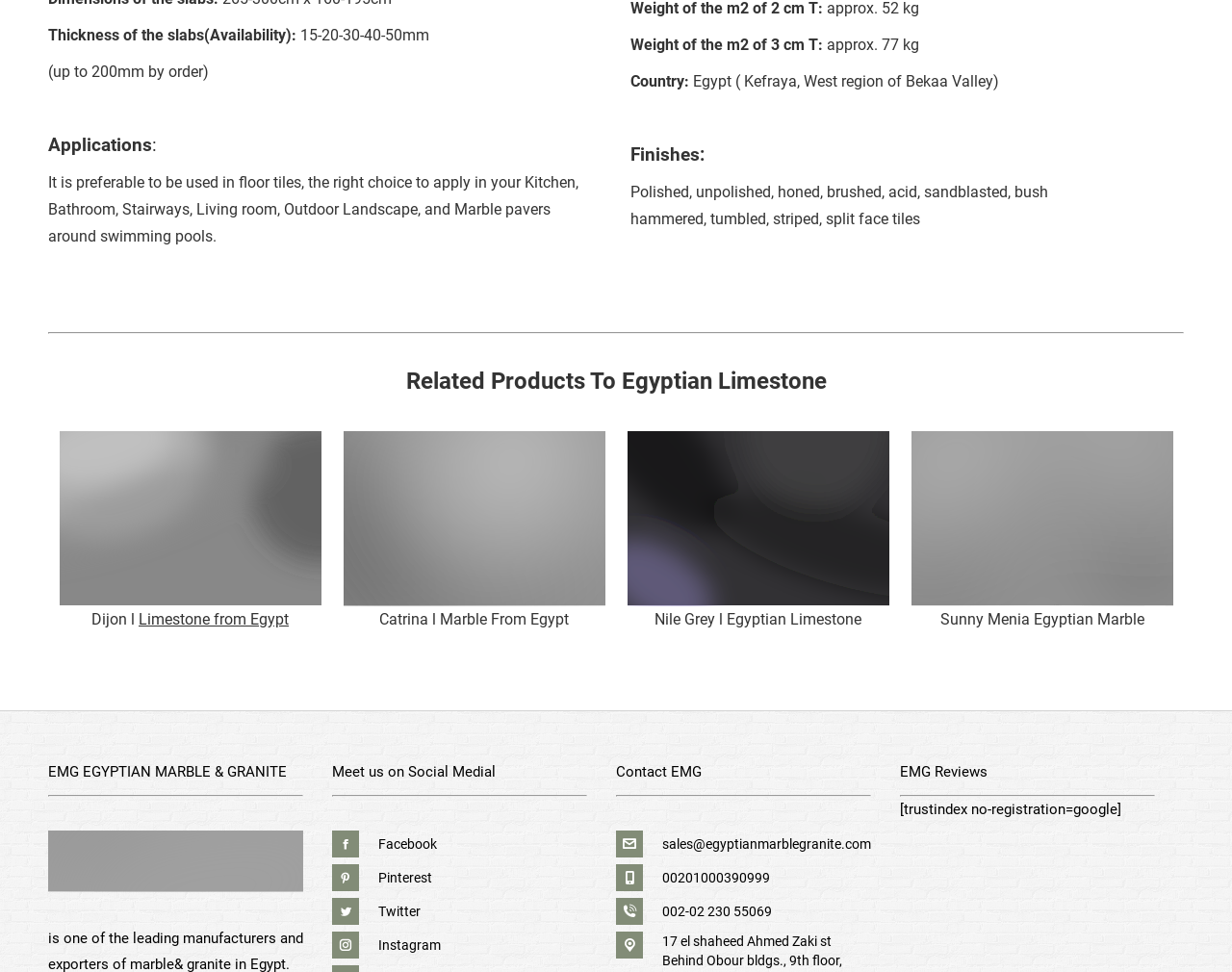Identify the bounding box coordinates of the element that should be clicked to fulfill this task: "Call the office". The coordinates should be provided as four float numbers between 0 and 1, i.e., [left, top, right, bottom].

None